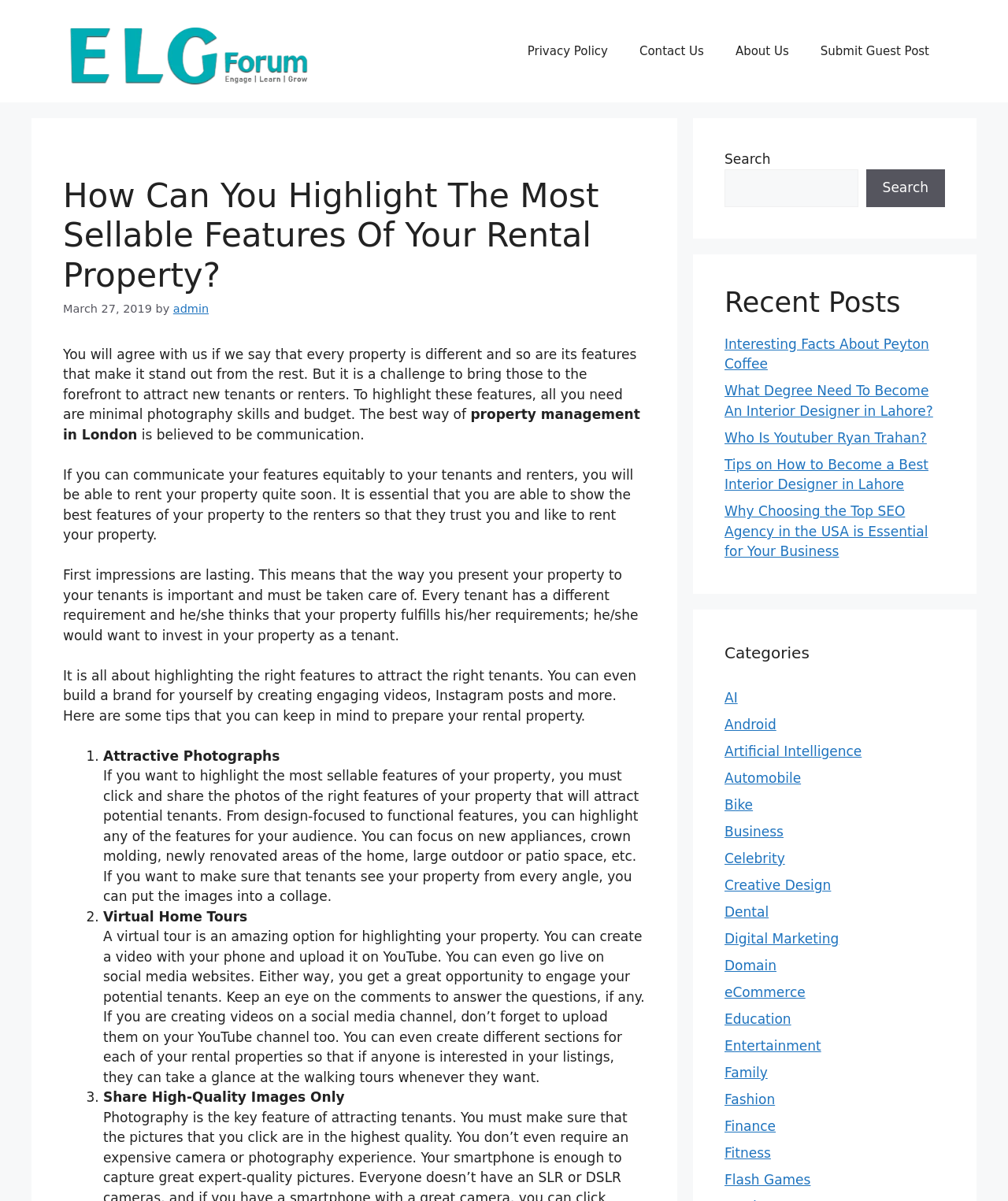Please find the bounding box coordinates of the element that must be clicked to perform the given instruction: "Type your email". The coordinates should be four float numbers from 0 to 1, i.e., [left, top, right, bottom].

None